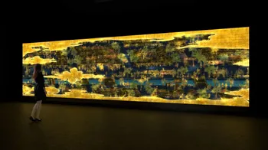With reference to the image, please provide a detailed answer to the following question: Where is the exhibition located?

According to the caption, the exhibition 'teamLab. The World of Irreversible Change' is located at PACE Gallery in New York, which is the venue where it opened on May 10, 2024.